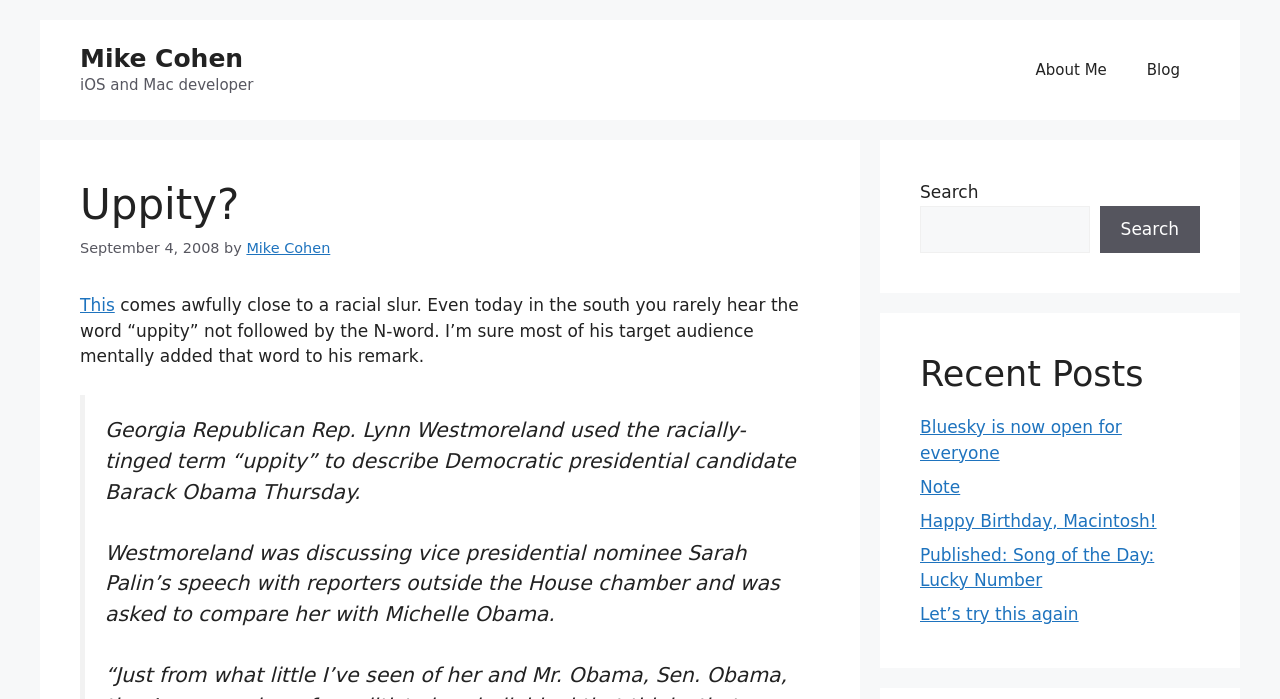Please determine the bounding box coordinates for the element that should be clicked to follow these instructions: "view blog".

[0.88, 0.057, 0.938, 0.143]